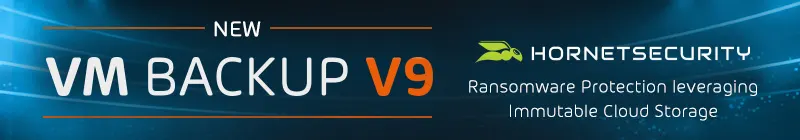What is the focus of the product's capability?
Based on the image, respond with a single word or phrase.

Ransomware Protection